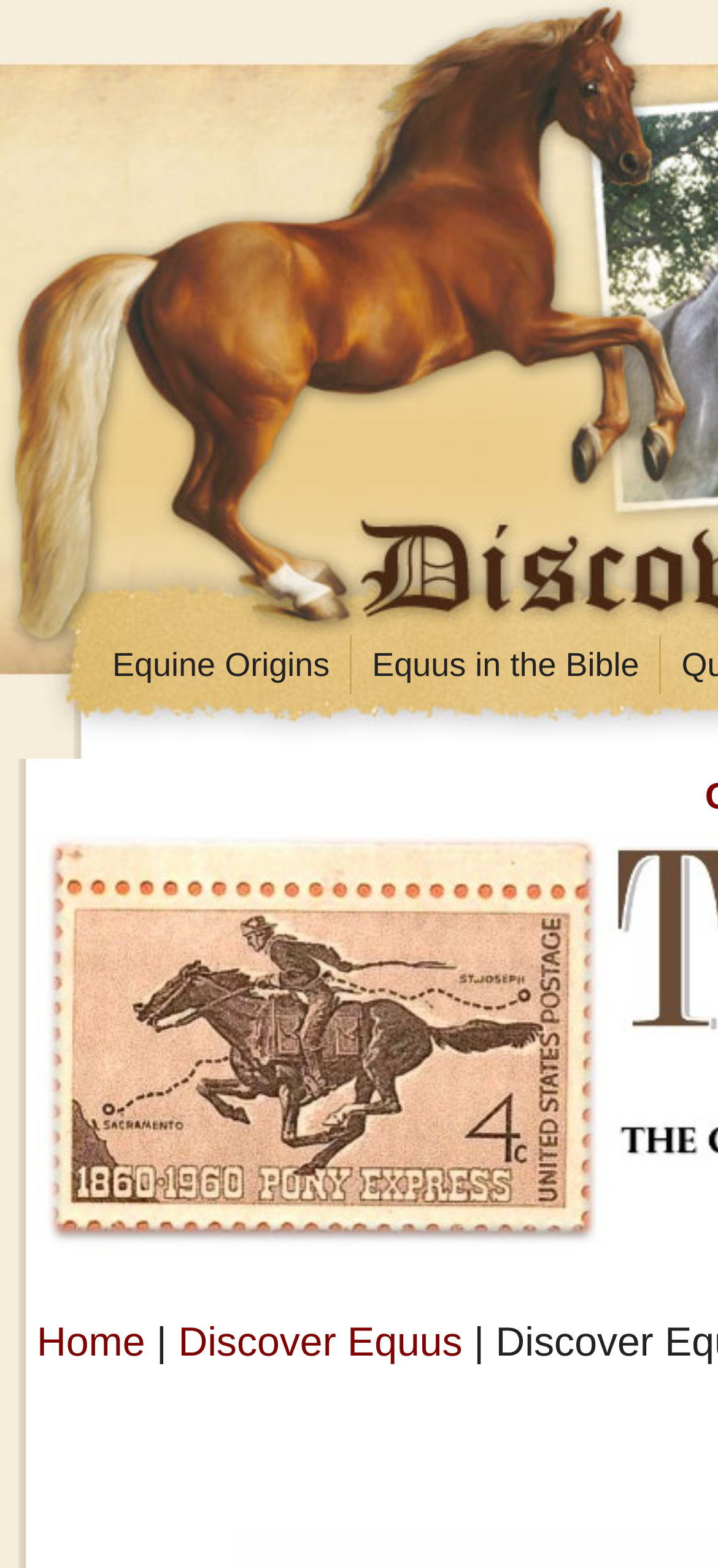What is the main topic of this webpage?
Please provide a single word or phrase as your answer based on the screenshot.

Horses